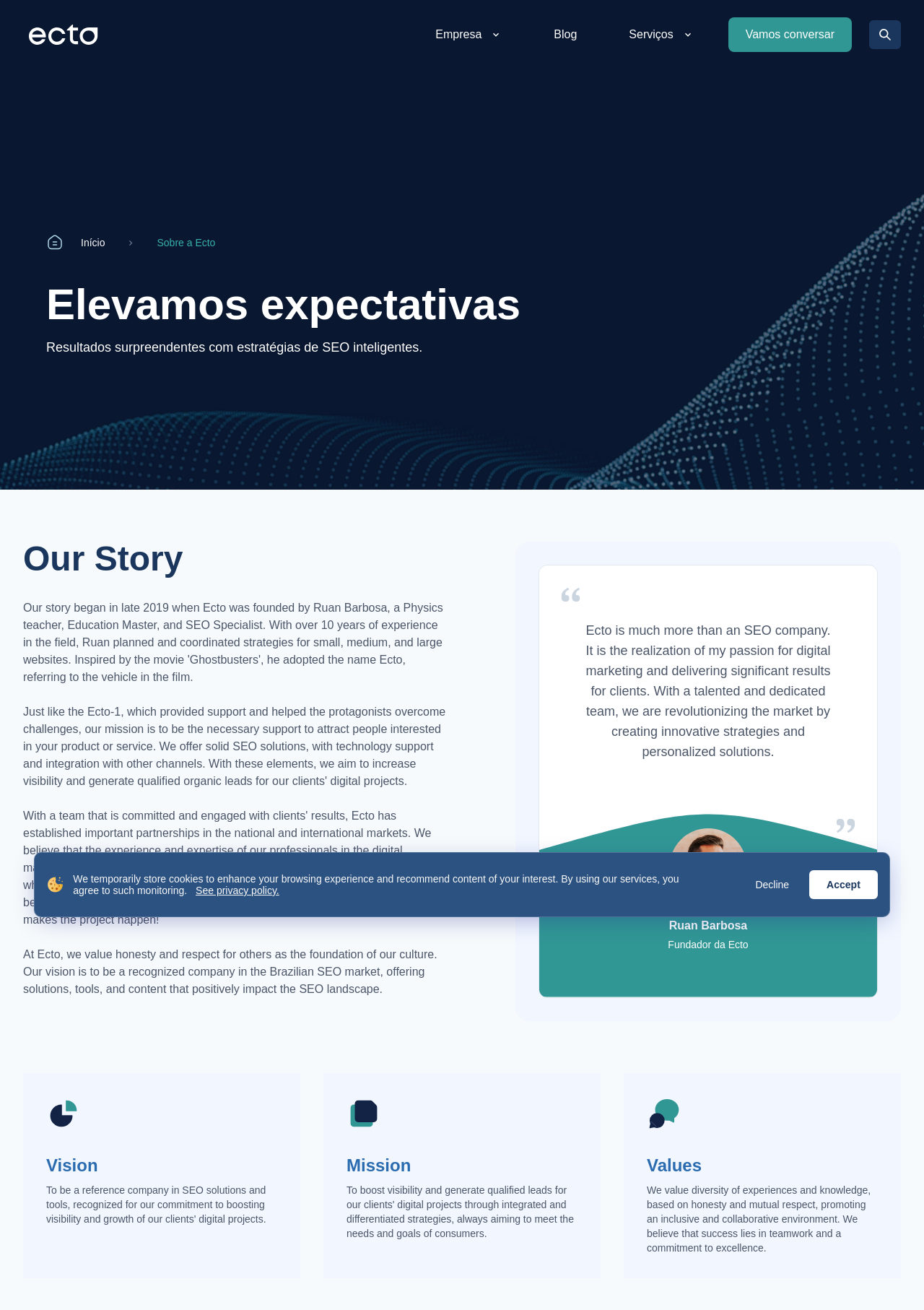What is the company's mission?
Please provide a detailed and thorough answer to the question.

Although the company's vision and values are described on the webpage, the mission is not explicitly stated. There is an image element with the text 'Mission', but it does not provide a clear description of the company's mission.